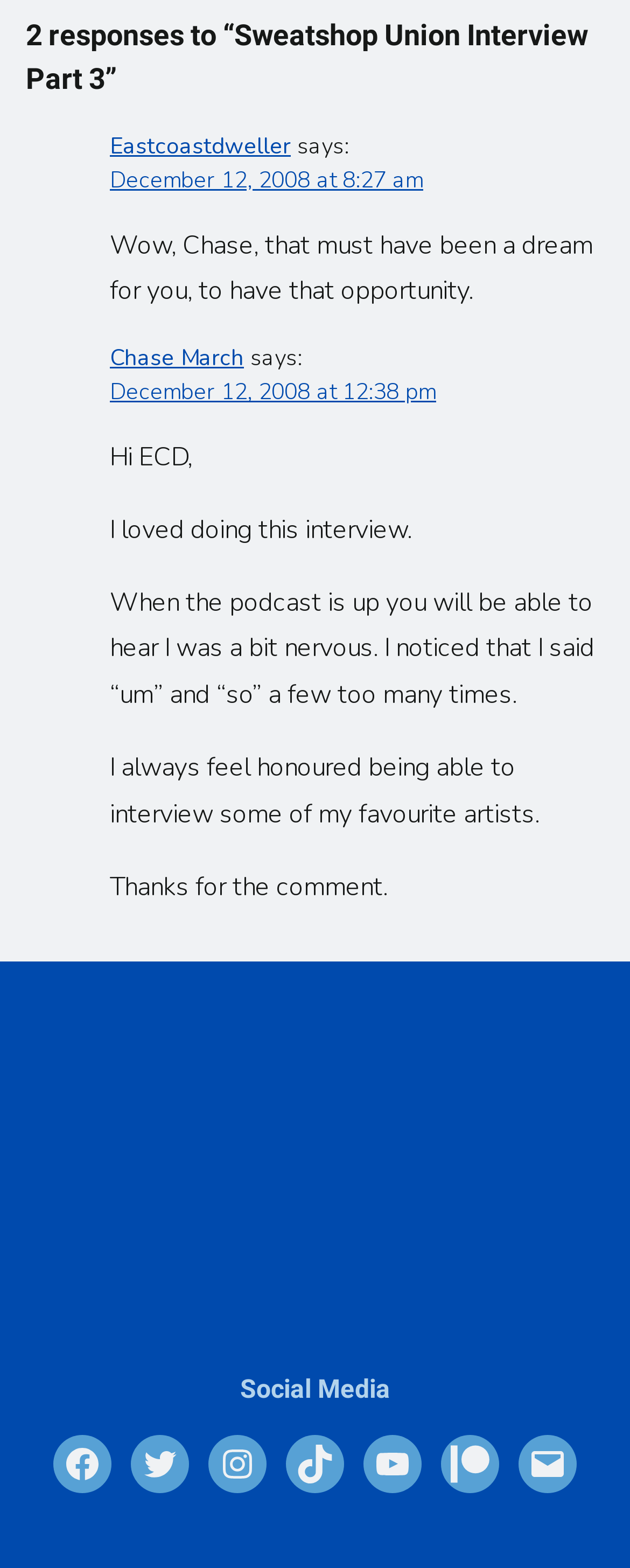Identify the bounding box coordinates of the clickable region required to complete the instruction: "Read the comment from Eastcoastdweller". The coordinates should be given as four float numbers within the range of 0 and 1, i.e., [left, top, right, bottom].

[0.174, 0.083, 0.462, 0.103]